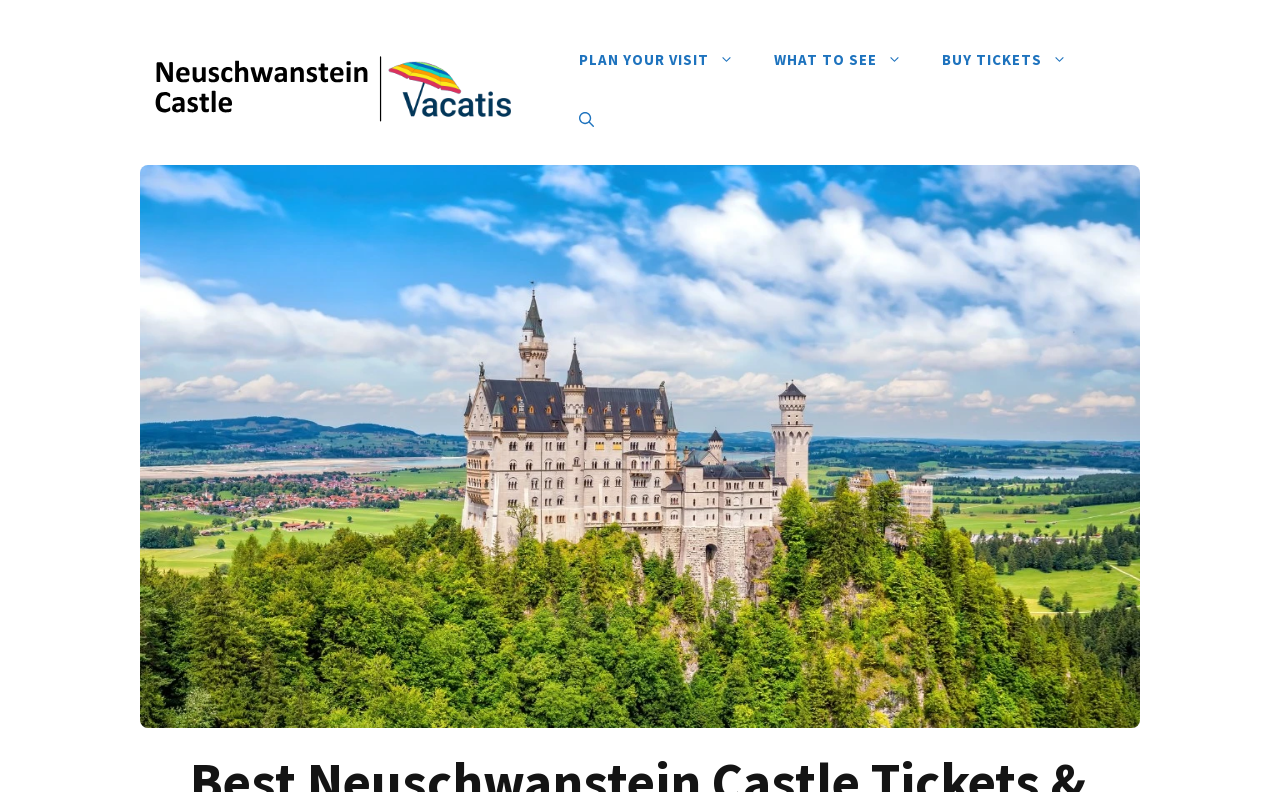Calculate the bounding box coordinates of the UI element given the description: "Buy Tickets".

[0.72, 0.038, 0.849, 0.114]